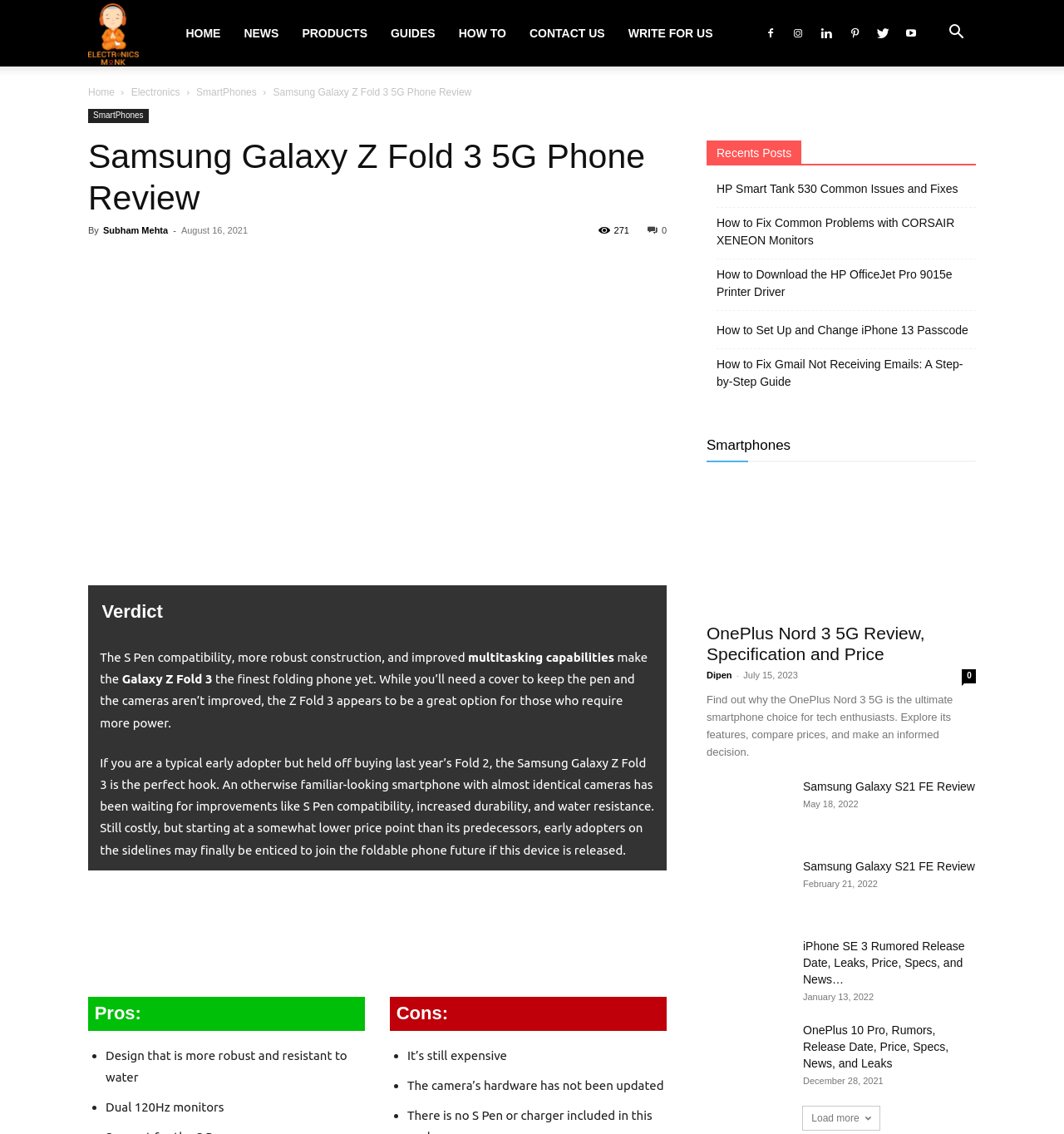Determine the bounding box coordinates of the clickable area required to perform the following instruction: "Share the article". The coordinates should be represented as four float numbers between 0 and 1: [left, top, right, bottom].

[0.107, 0.277, 0.131, 0.286]